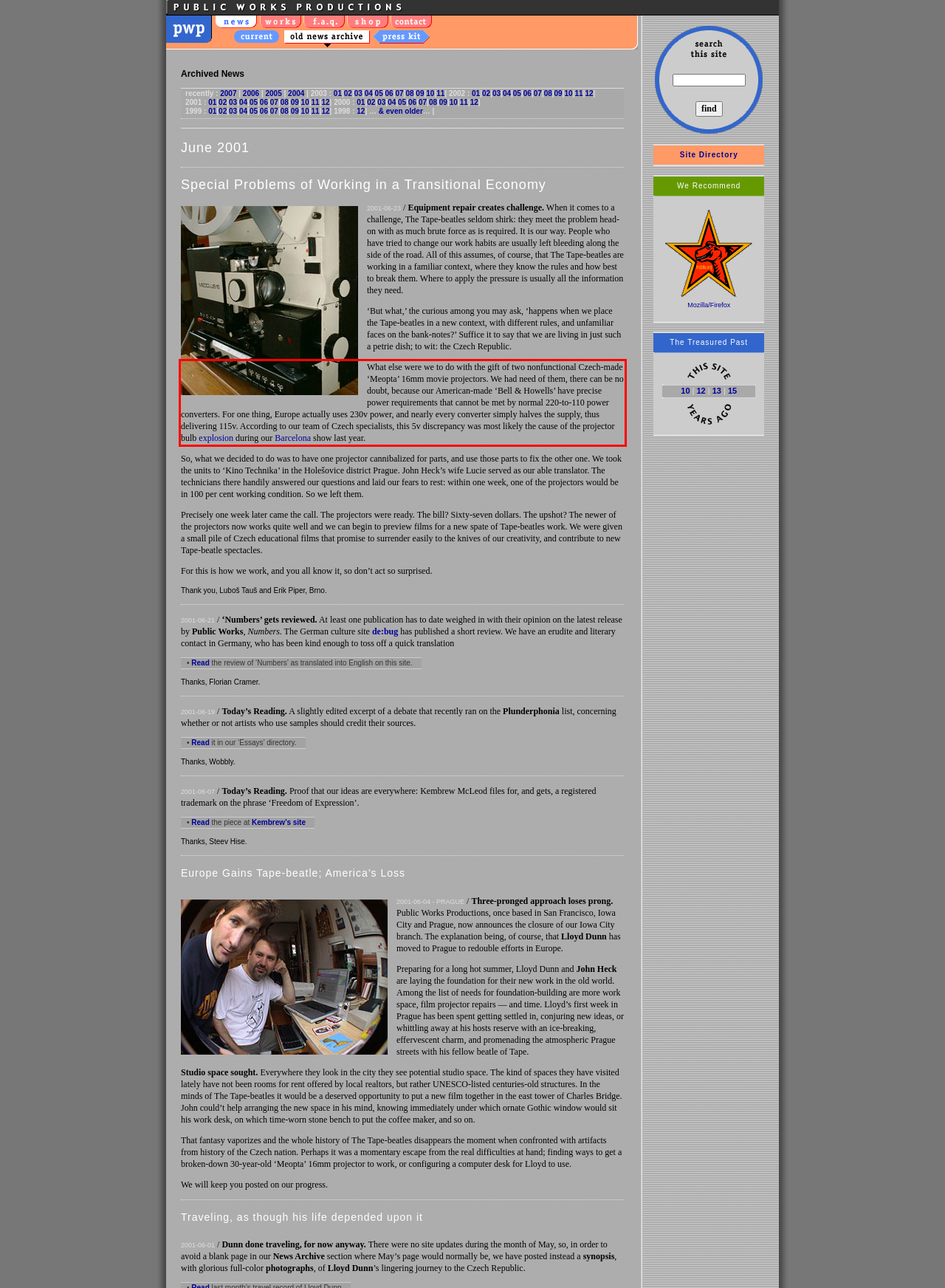Please perform OCR on the text content within the red bounding box that is highlighted in the provided webpage screenshot.

What else were we to do with the gift of two nonfunctional Czech-made ‘Meopta’ 16mm movie projectors. We had need of them, there can be no doubt, because our American-made ‘Bell & Howells’ have precise power requirements that cannot be met by normal 220-to-110 power converters. For one thing, Europe actually uses 230v power, and nearly every converter simply halves the supply, thus delivering 115v. According to our team of Czech specialists, this 5v discrepancy was most likely the cause of the projector bulb explosion during our Barcelona show last year.